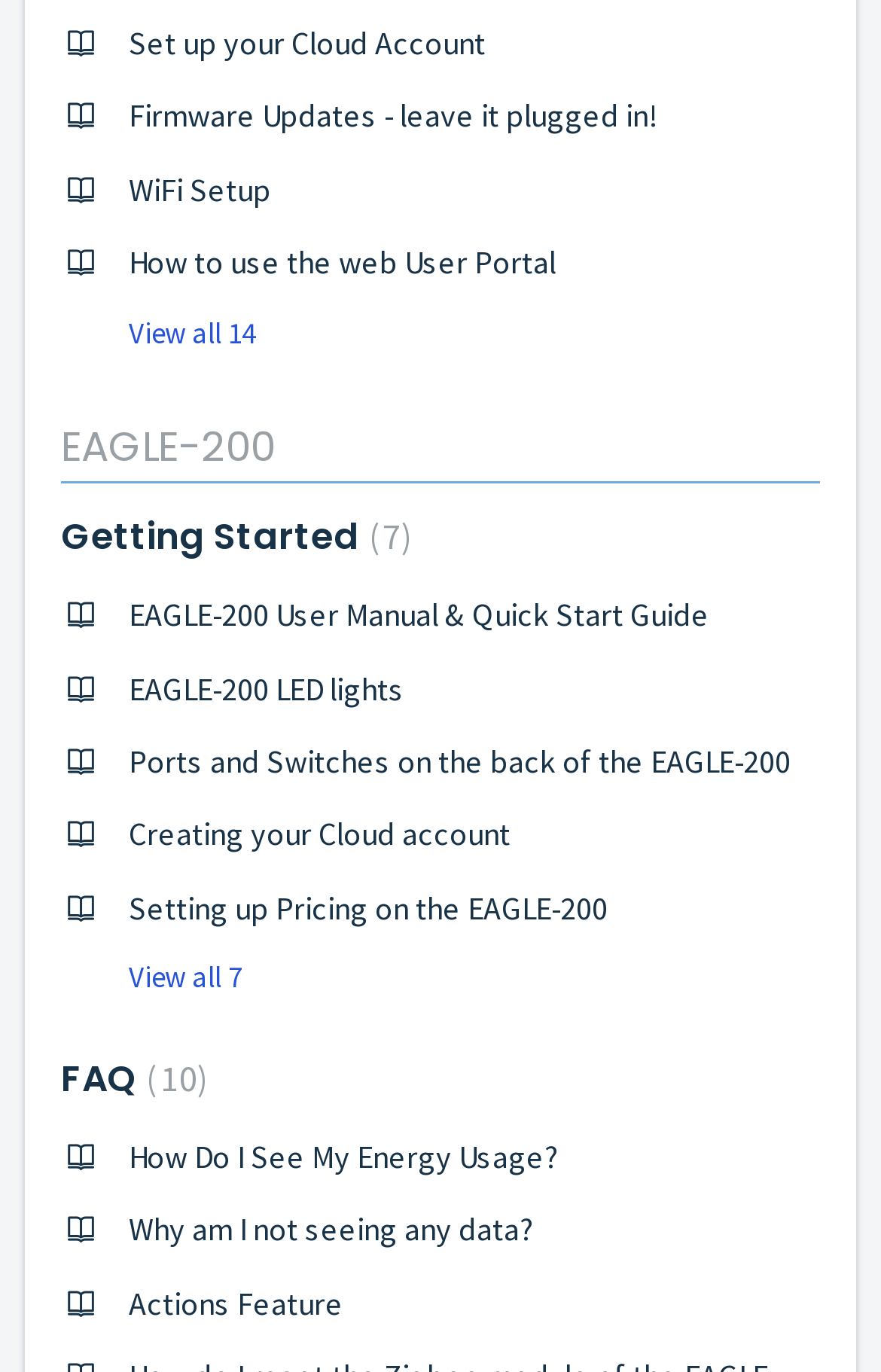Determine the bounding box coordinates of the clickable element necessary to fulfill the instruction: "Read the Privacy Policy". Provide the coordinates as four float numbers within the 0 to 1 range, i.e., [left, top, right, bottom].

None